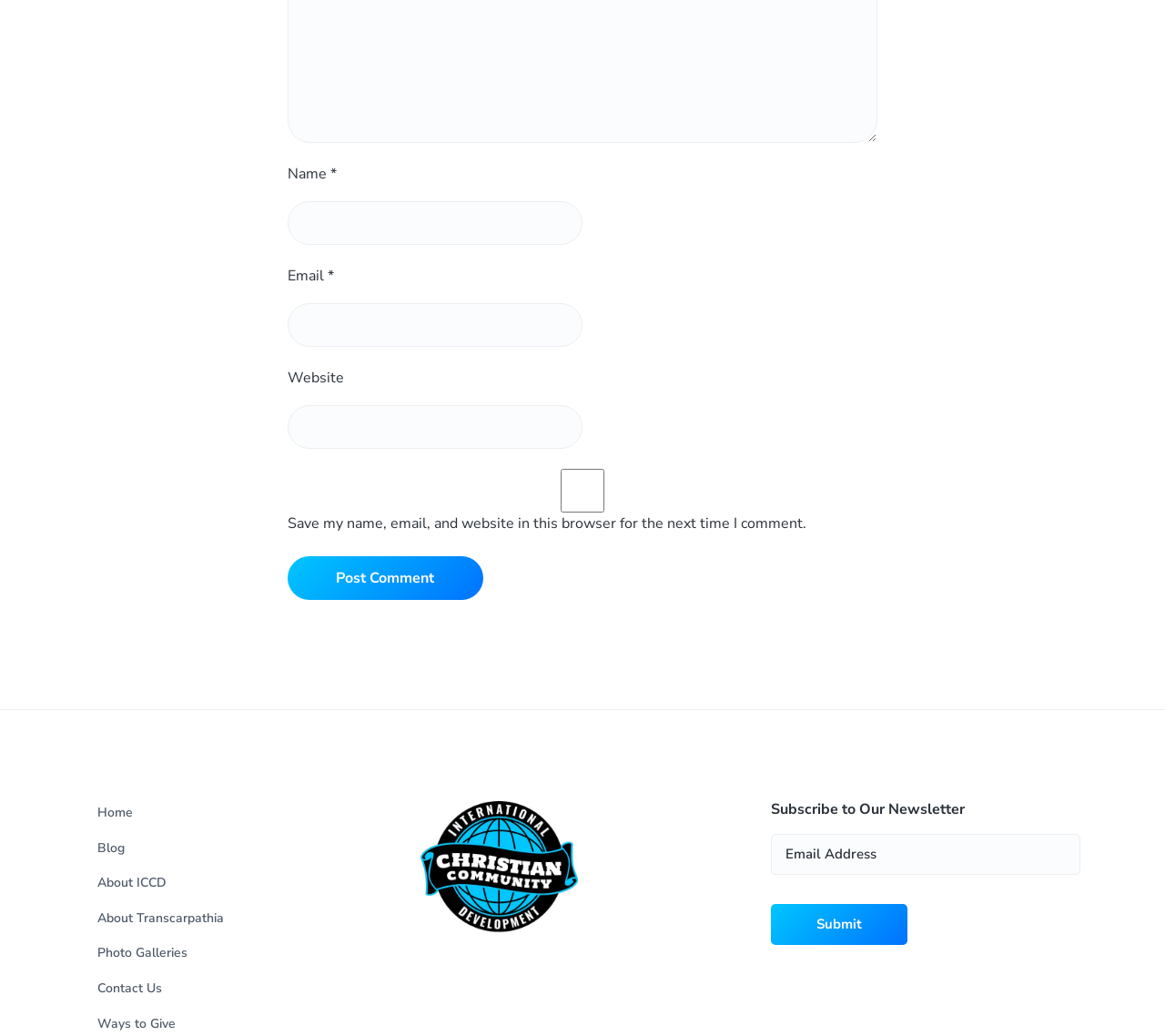Provide a one-word or one-phrase answer to the question:
What is the function of the 'Post Comment' button?

Submit comment